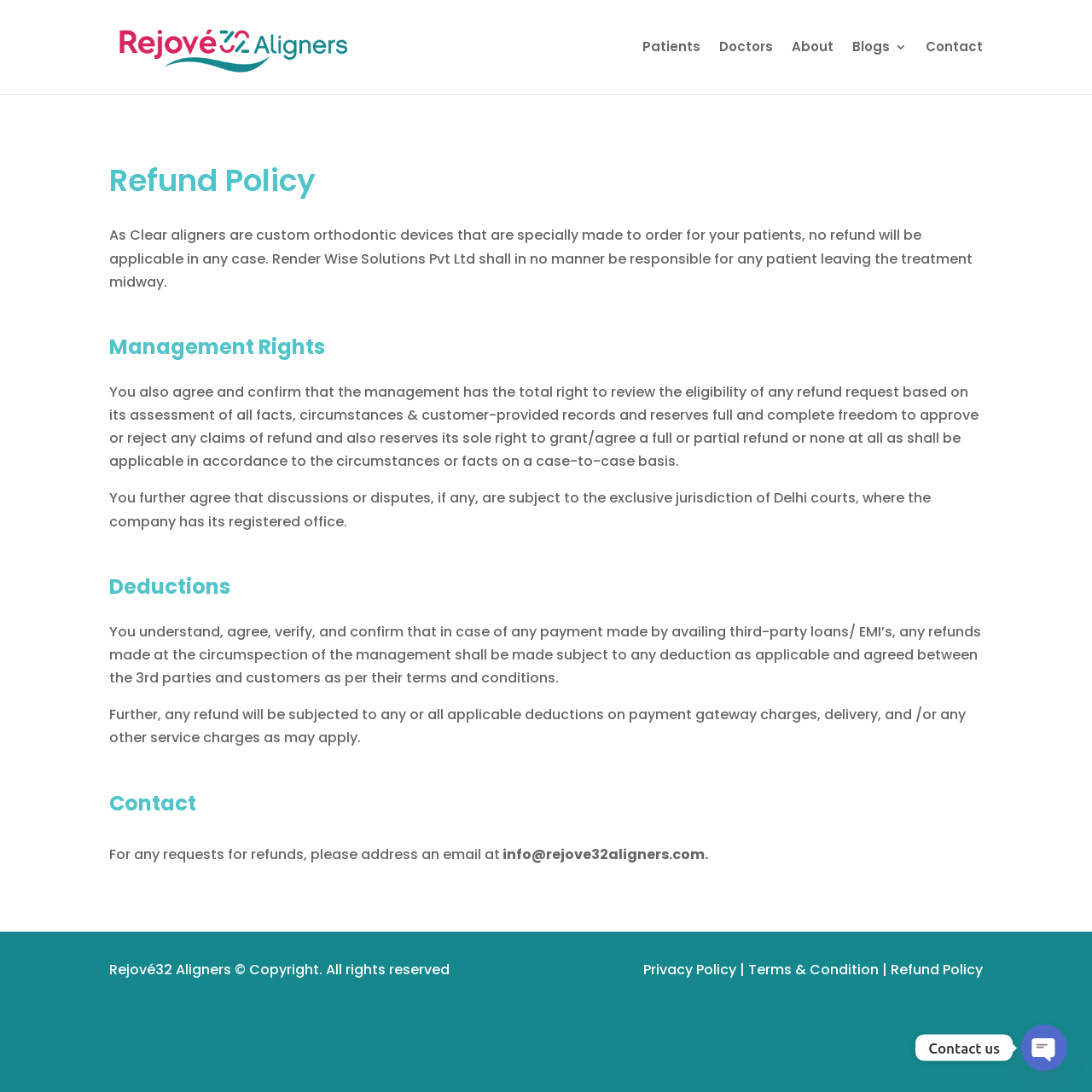Show the bounding box coordinates of the element that should be clicked to complete the task: "Send an email to info@inverconcept.co.ke".

None